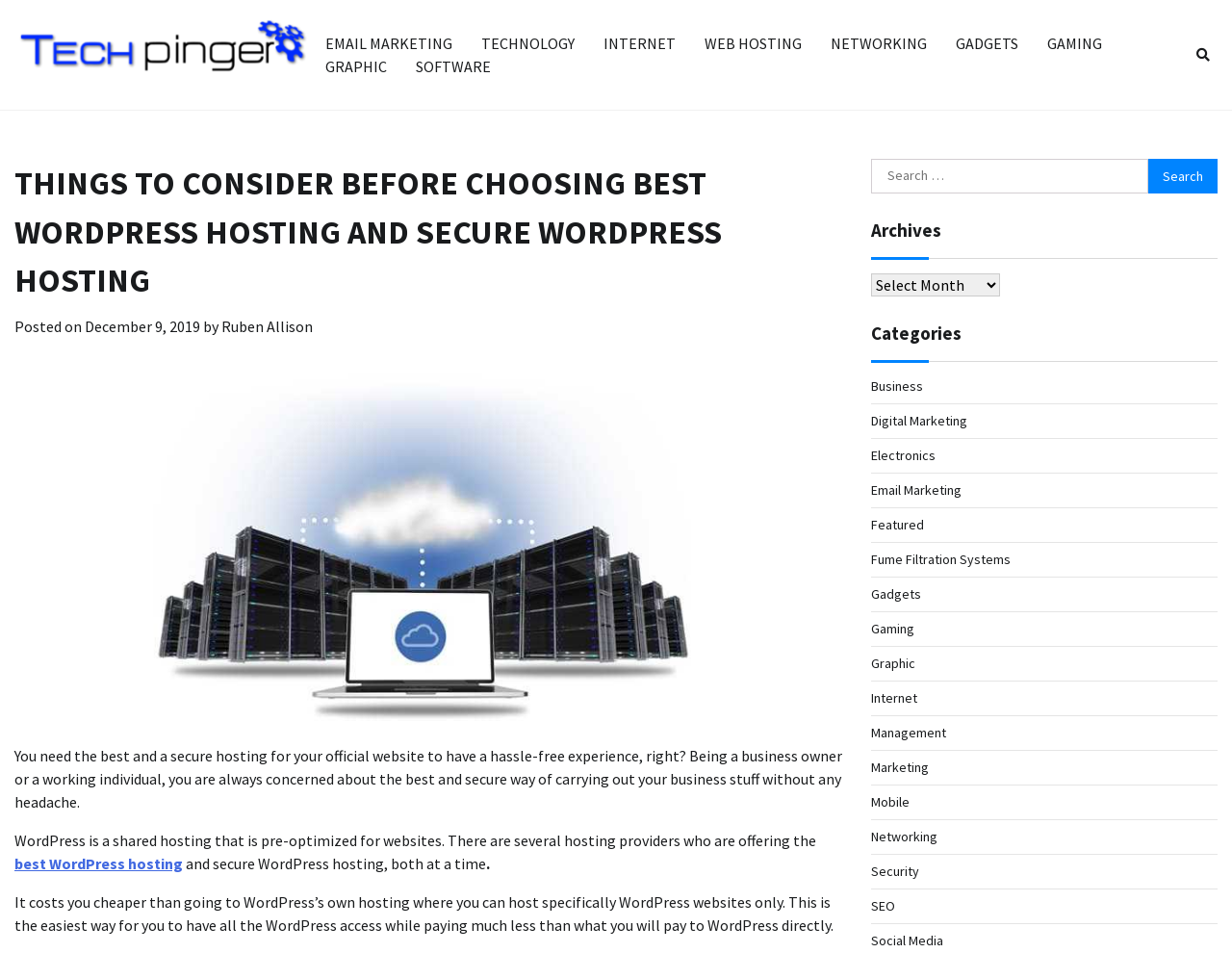Provide a brief response in the form of a single word or phrase:
What is the date of the article?

December 9, 2019